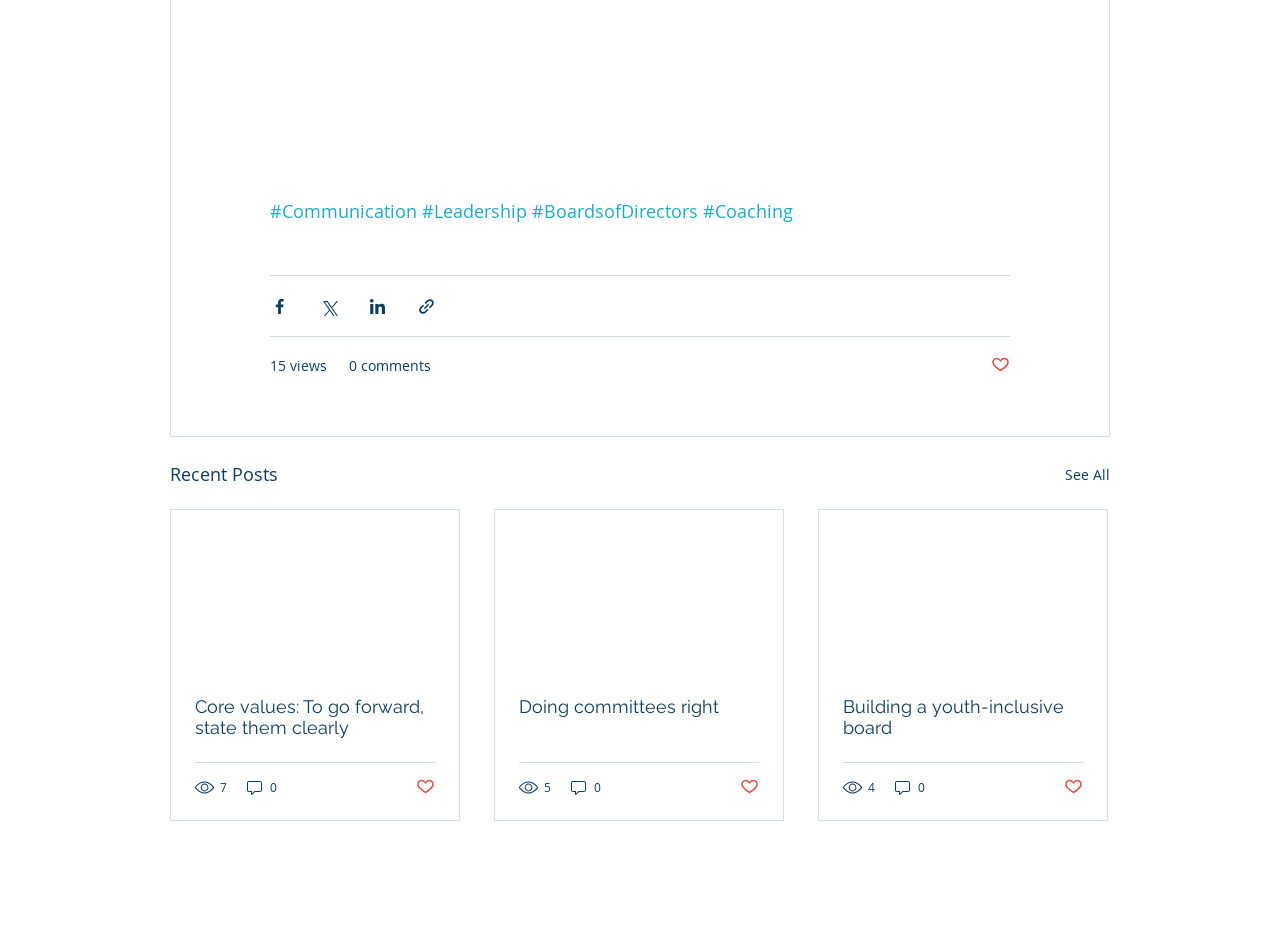Please determine the bounding box coordinates of the area that needs to be clicked to complete this task: 'See All'. The coordinates must be four float numbers between 0 and 1, formatted as [left, top, right, bottom].

[0.832, 0.494, 0.867, 0.525]